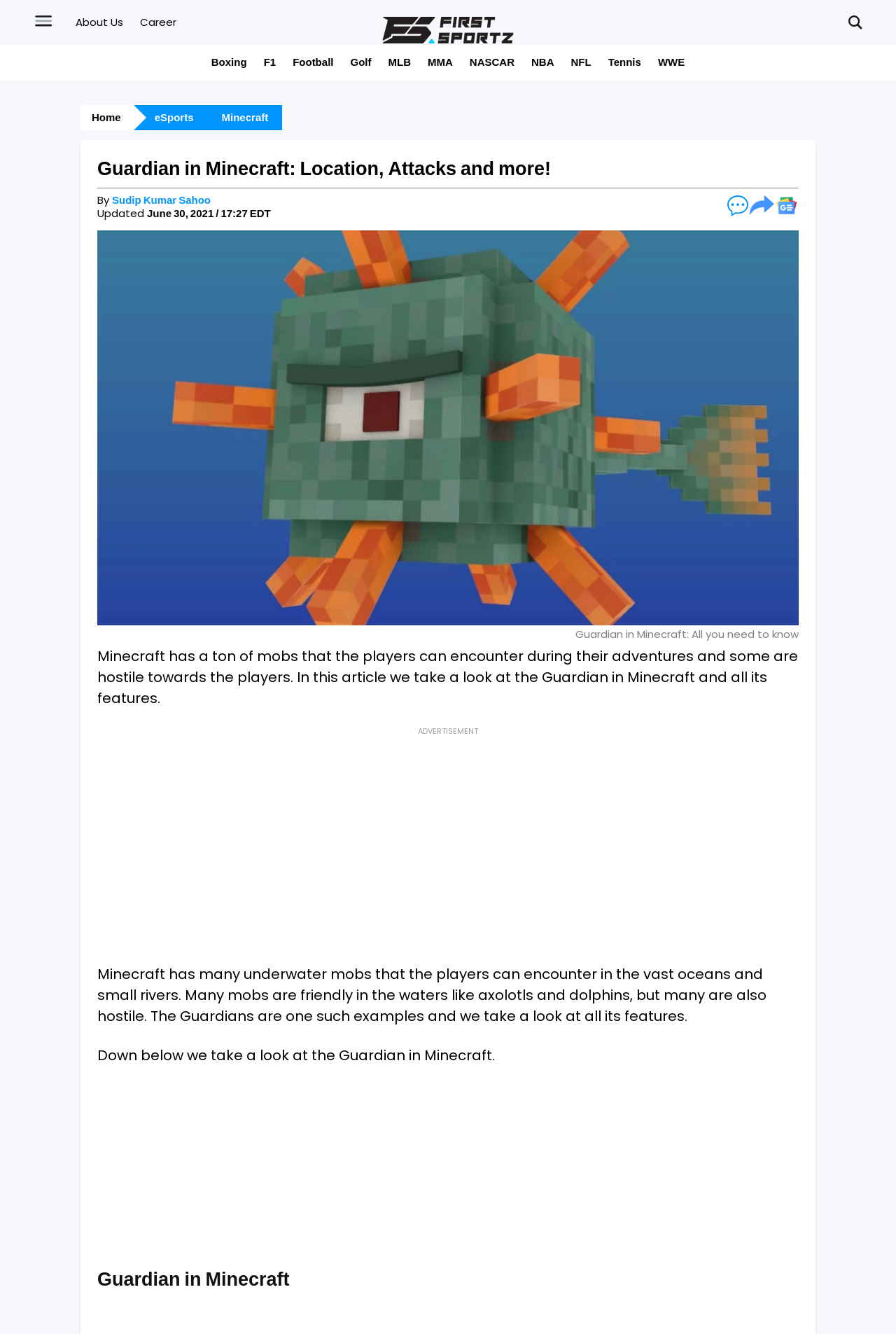Determine the bounding box coordinates of the clickable element to complete this instruction: "Read the article by Sudip Kumar Sahoo". Provide the coordinates in the format of four float numbers between 0 and 1, [left, top, right, bottom].

[0.125, 0.144, 0.235, 0.155]